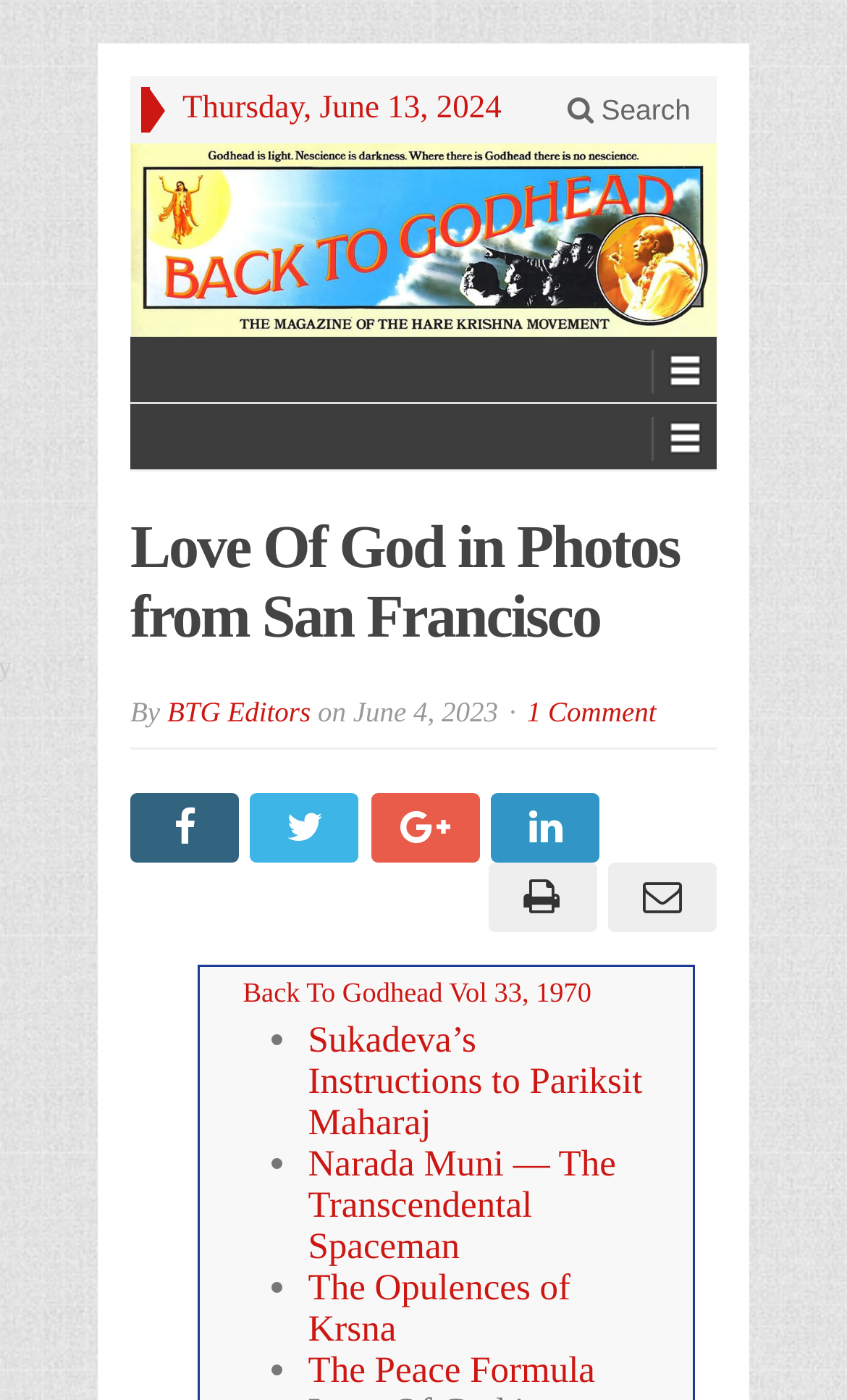Please find the bounding box coordinates of the element that must be clicked to perform the given instruction: "View comments". The coordinates should be four float numbers from 0 to 1, i.e., [left, top, right, bottom].

[0.622, 0.497, 0.775, 0.52]